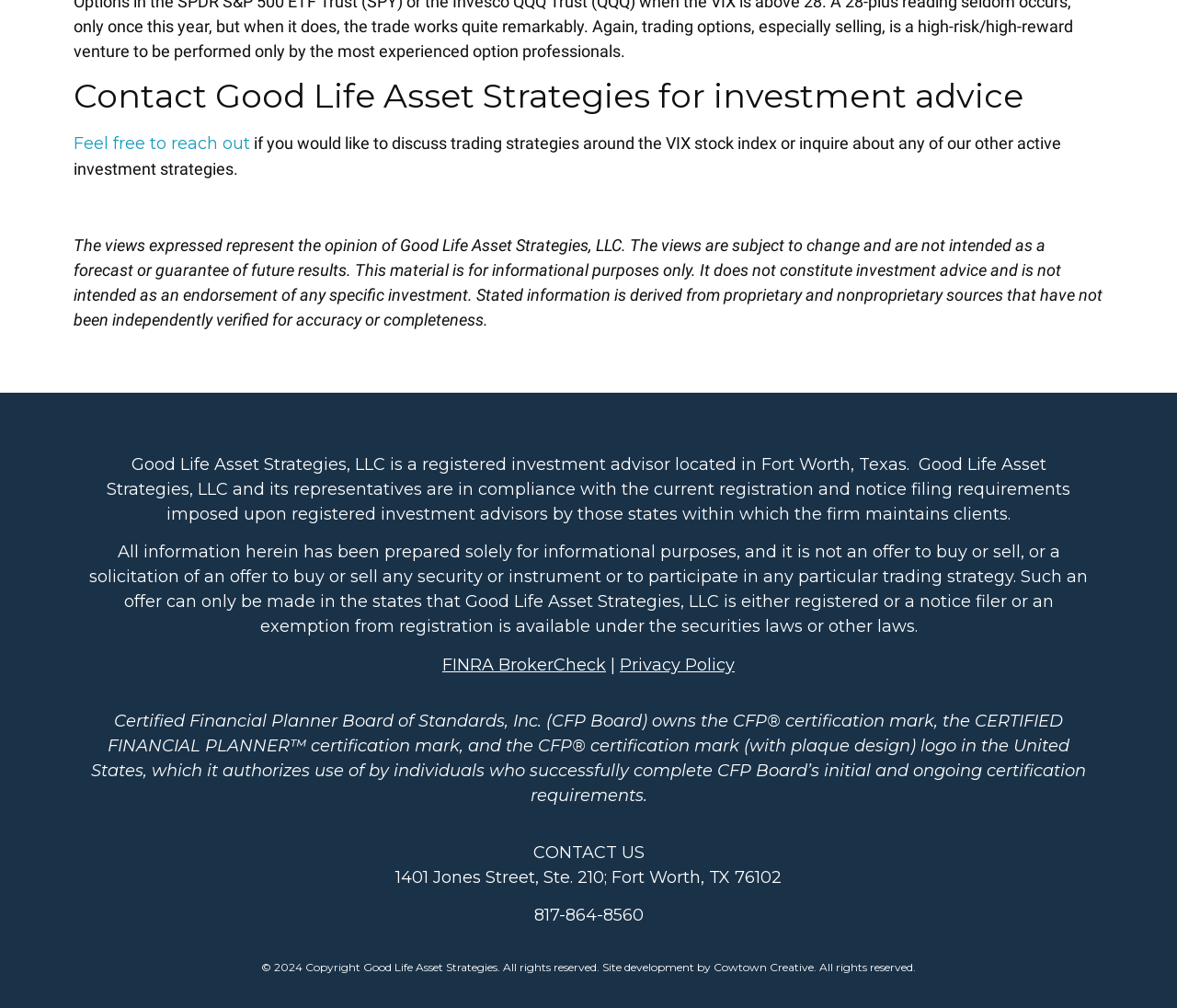What is the purpose of the website?
Respond to the question with a single word or phrase according to the image.

Investment advice